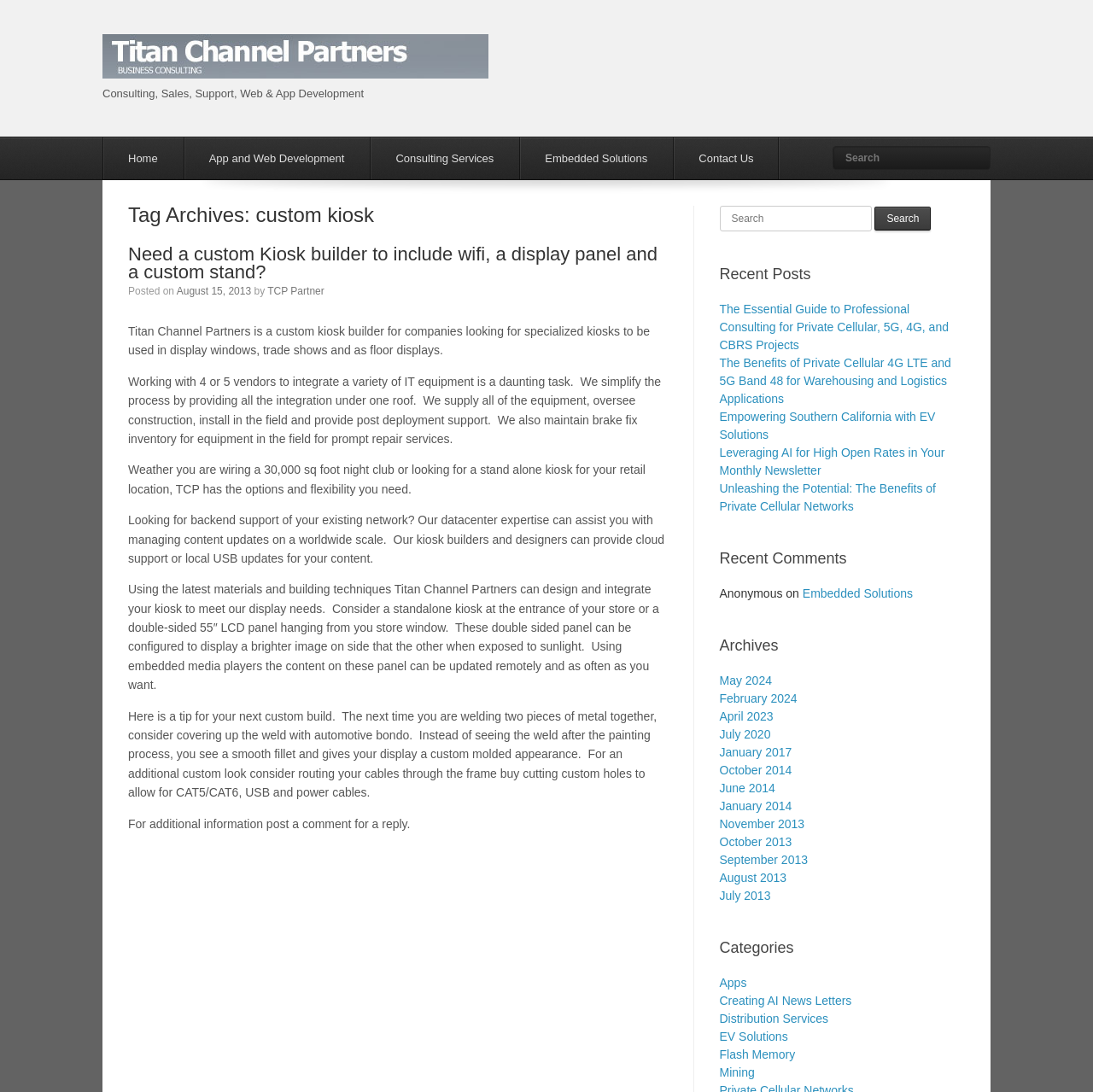Find the bounding box coordinates of the element to click in order to complete the given instruction: "Click on App and Web Development."

[0.168, 0.126, 0.339, 0.164]